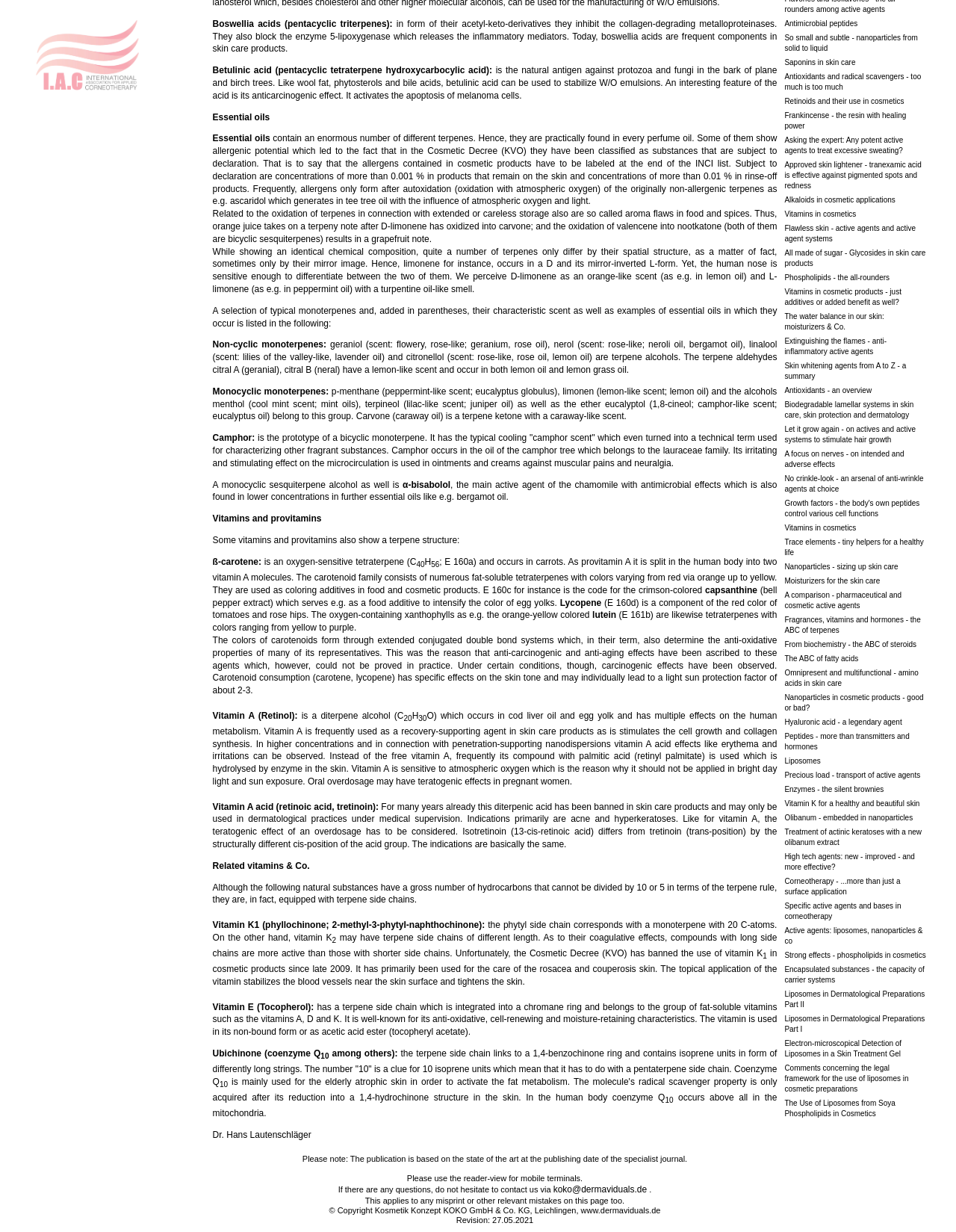Provide the bounding box coordinates for the UI element described in this sentence: "Phospholipids - the all-rounders". The coordinates should be four float values between 0 and 1, i.e., [left, top, right, bottom].

[0.821, 0.222, 0.93, 0.228]